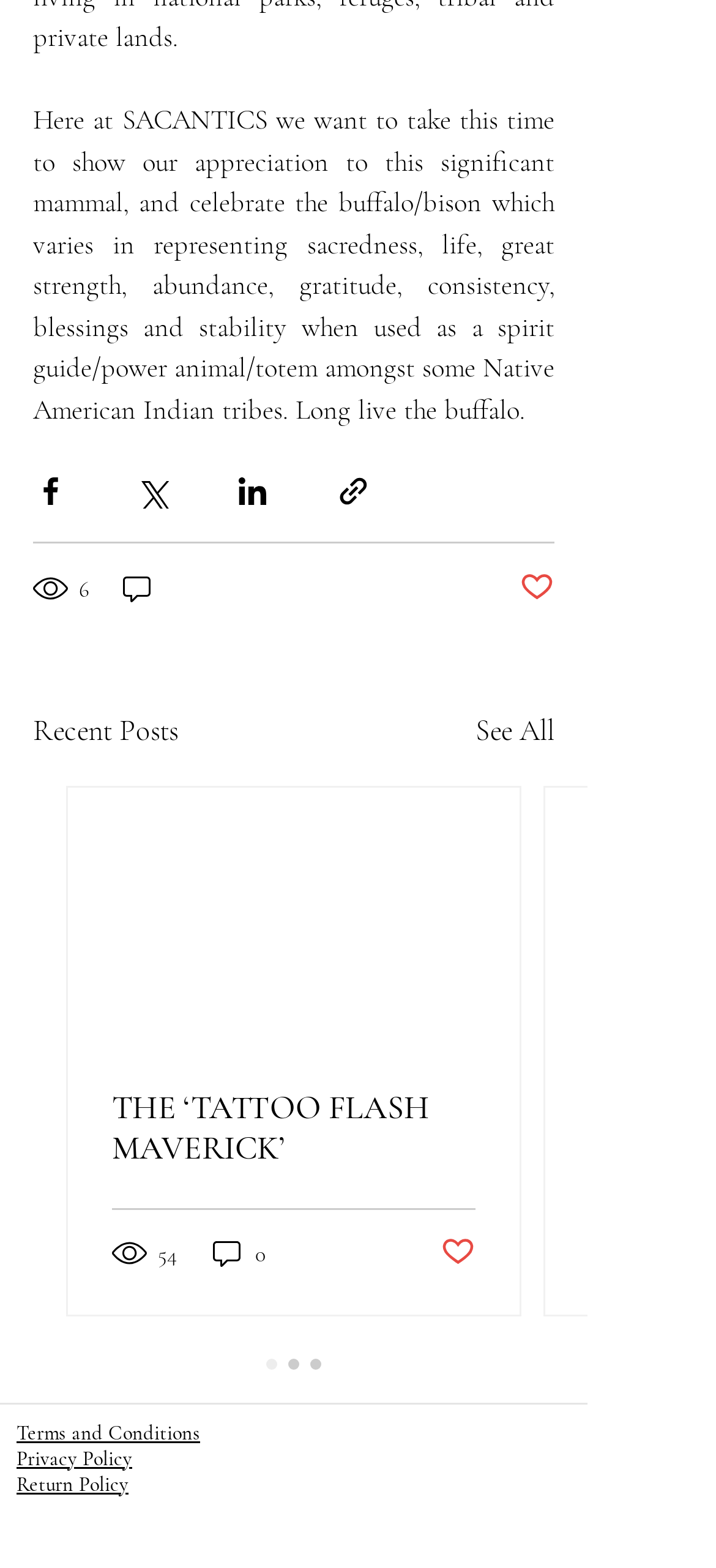What is the name of the linked website in the footer?
Answer briefly with a single word or phrase based on the image.

Wix.com